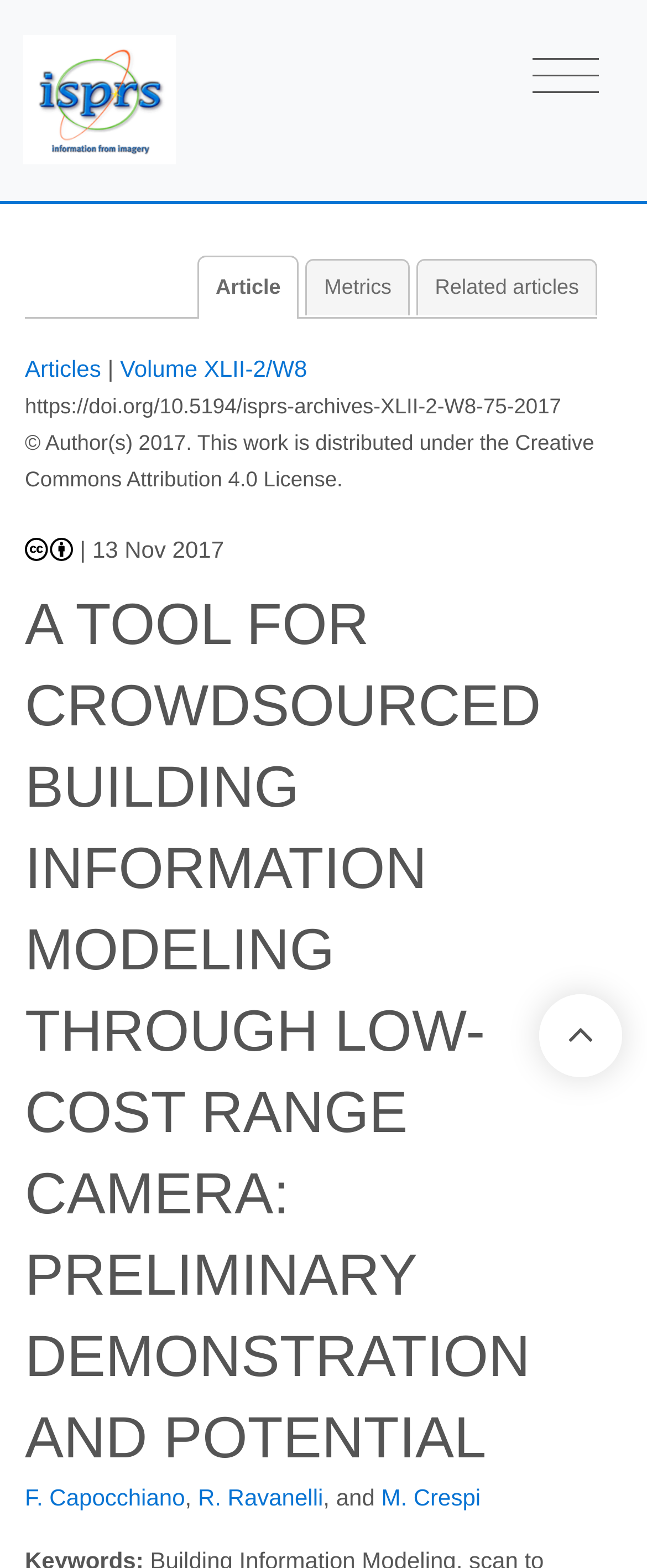Determine the bounding box coordinates for the region that must be clicked to execute the following instruction: "Learn about 'Game Consoles'".

None